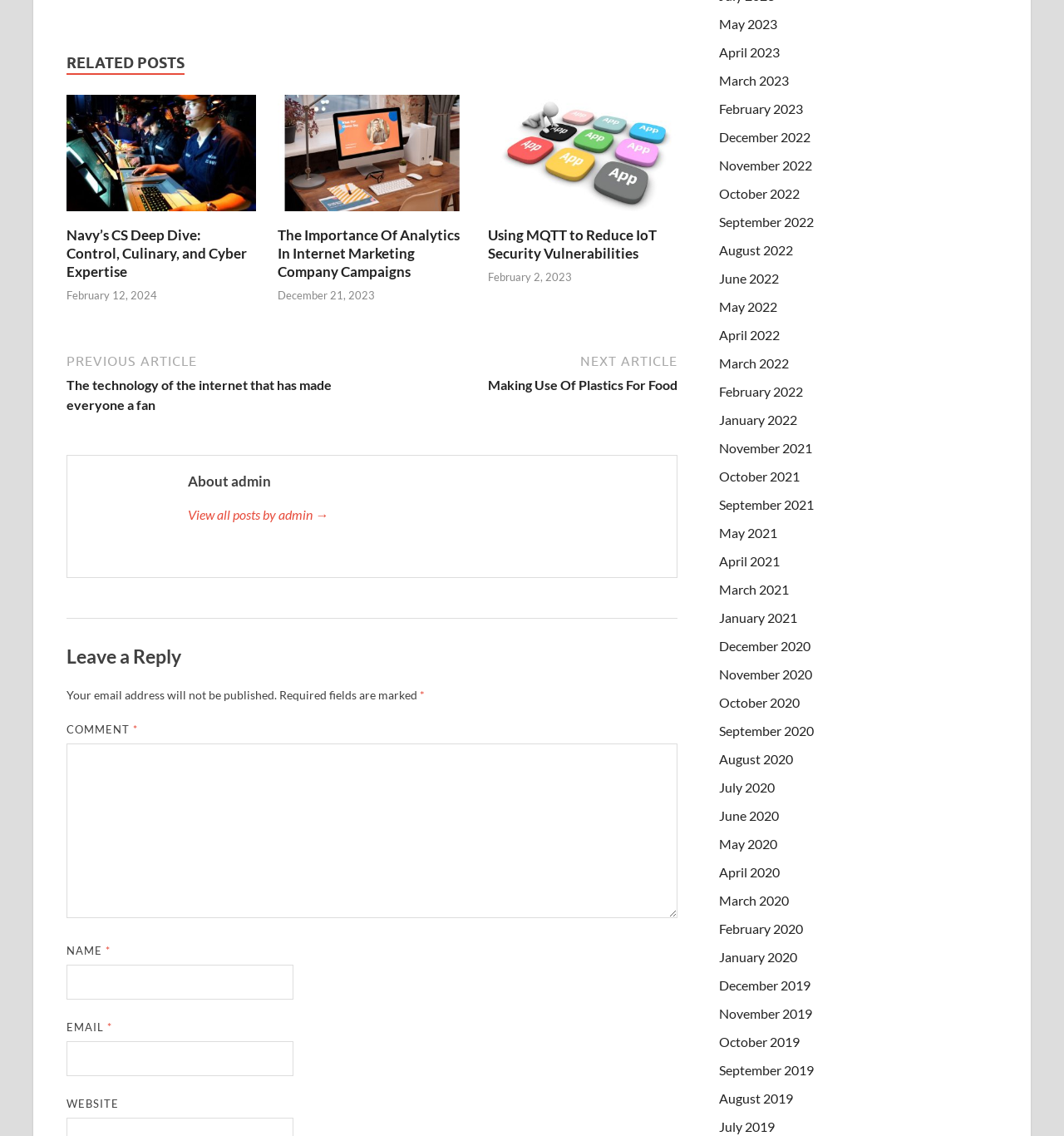Respond concisely with one word or phrase to the following query:
What is the title of the first related post?

Navy’s CS Deep Dive: Control, Culinary, and Cyber Expertise